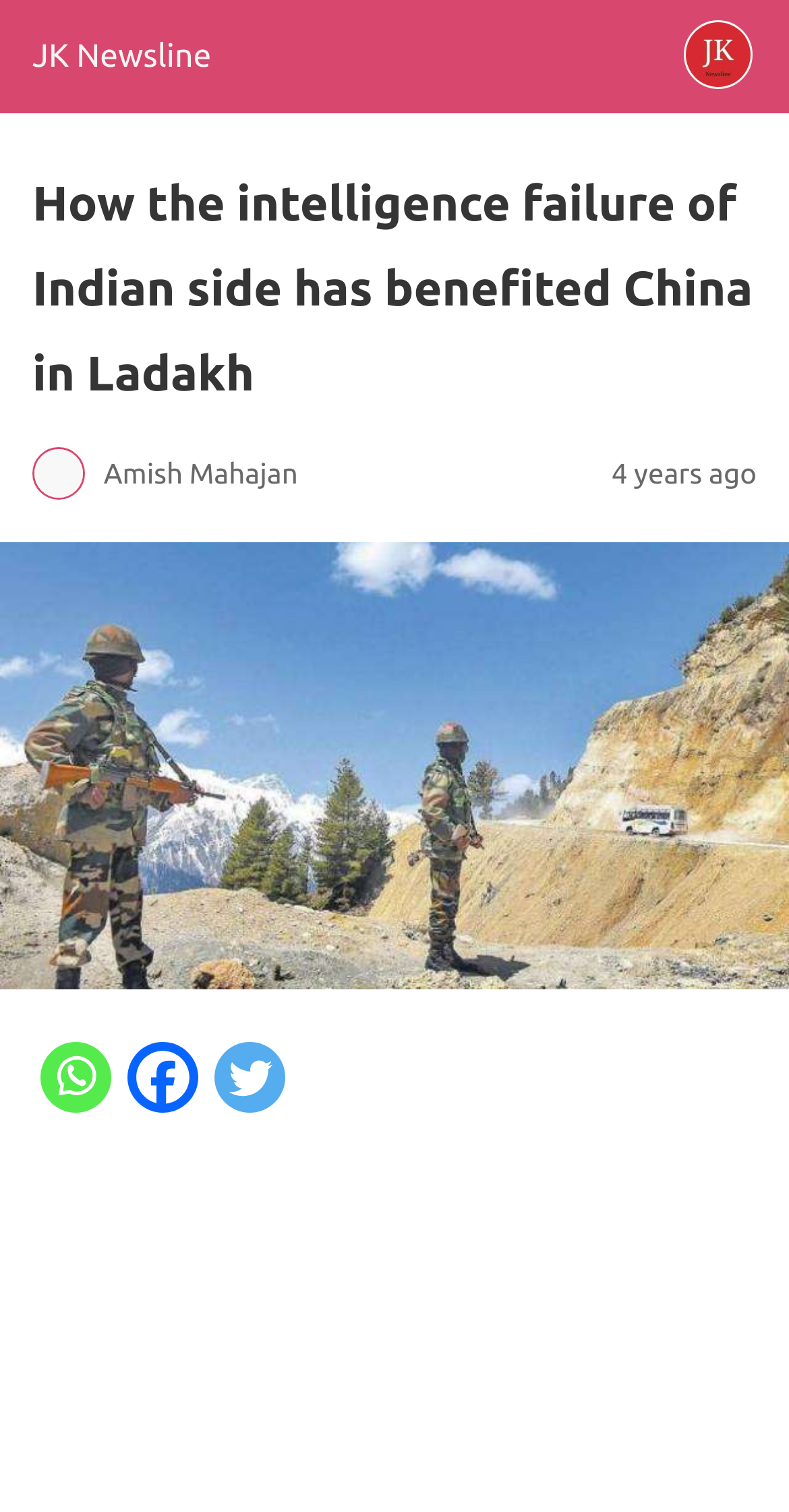How old is the article?
With the help of the image, please provide a detailed response to the question.

I obtained the answer by looking at the time element with the text '4 years ago', which indicates the age of the article.